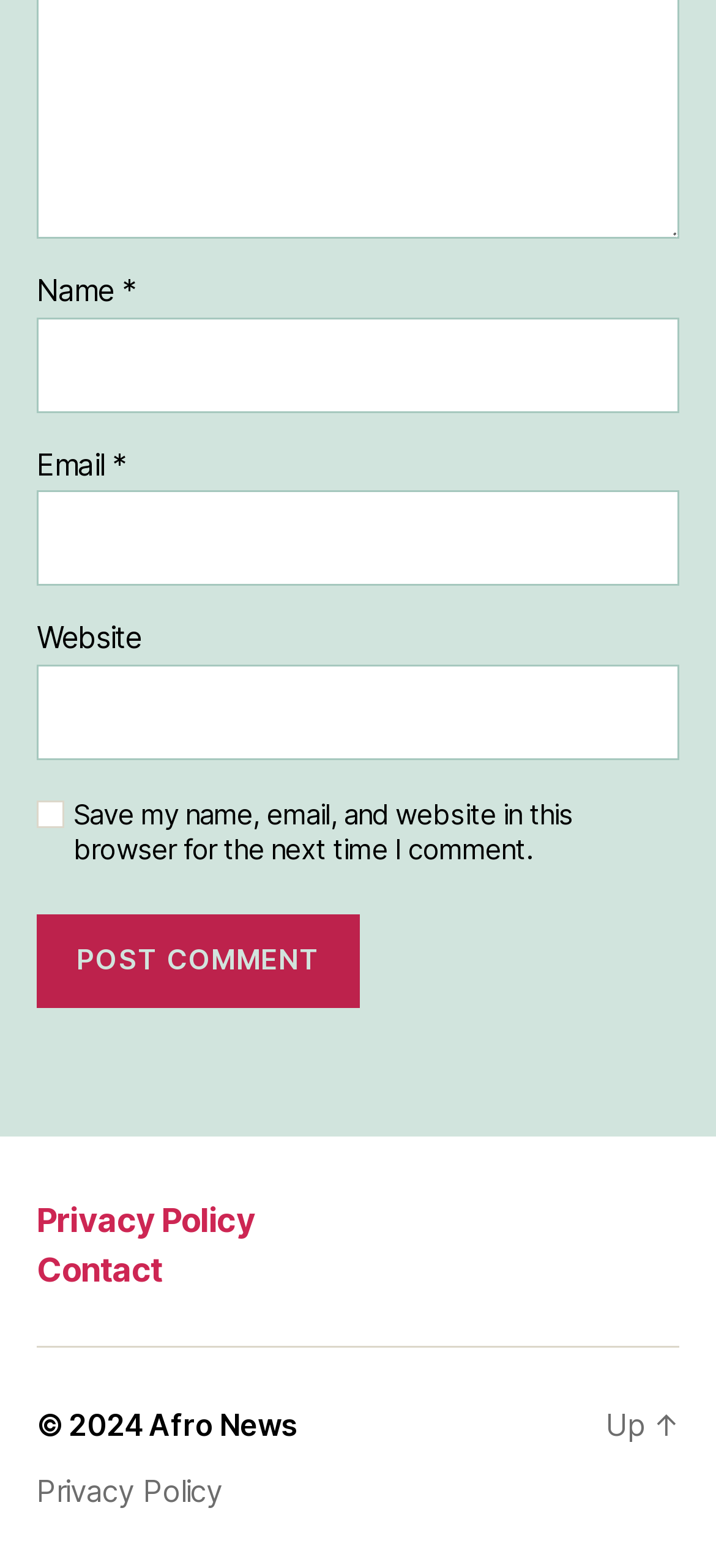Please mark the clickable region by giving the bounding box coordinates needed to complete this instruction: "Visit the Privacy Policy page".

[0.051, 0.766, 0.356, 0.79]